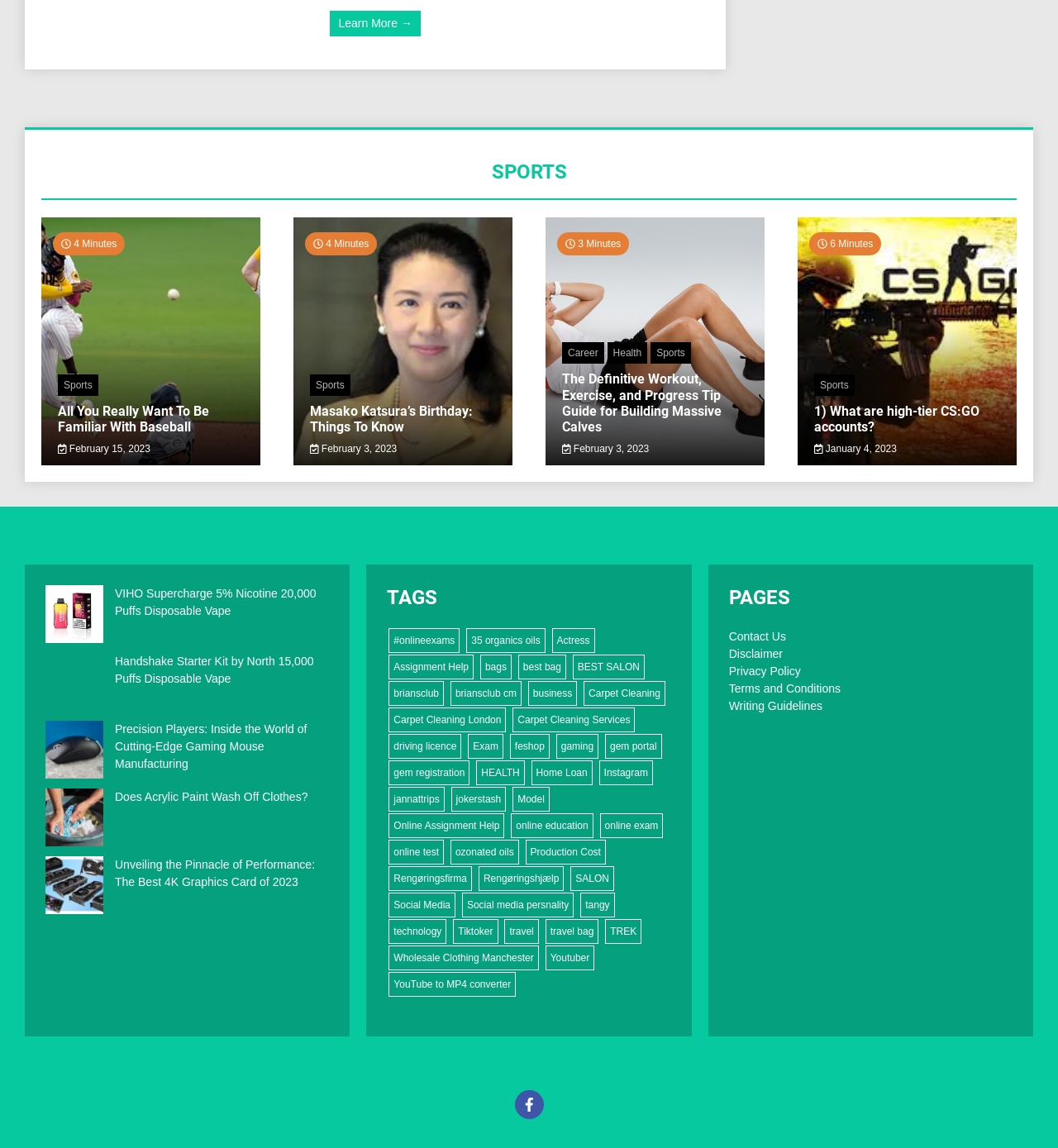Please give a short response to the question using one word or a phrase:
What is the date of the article 'Masako Katsura’s Birthday: Things To Know'?

February 3, 2023